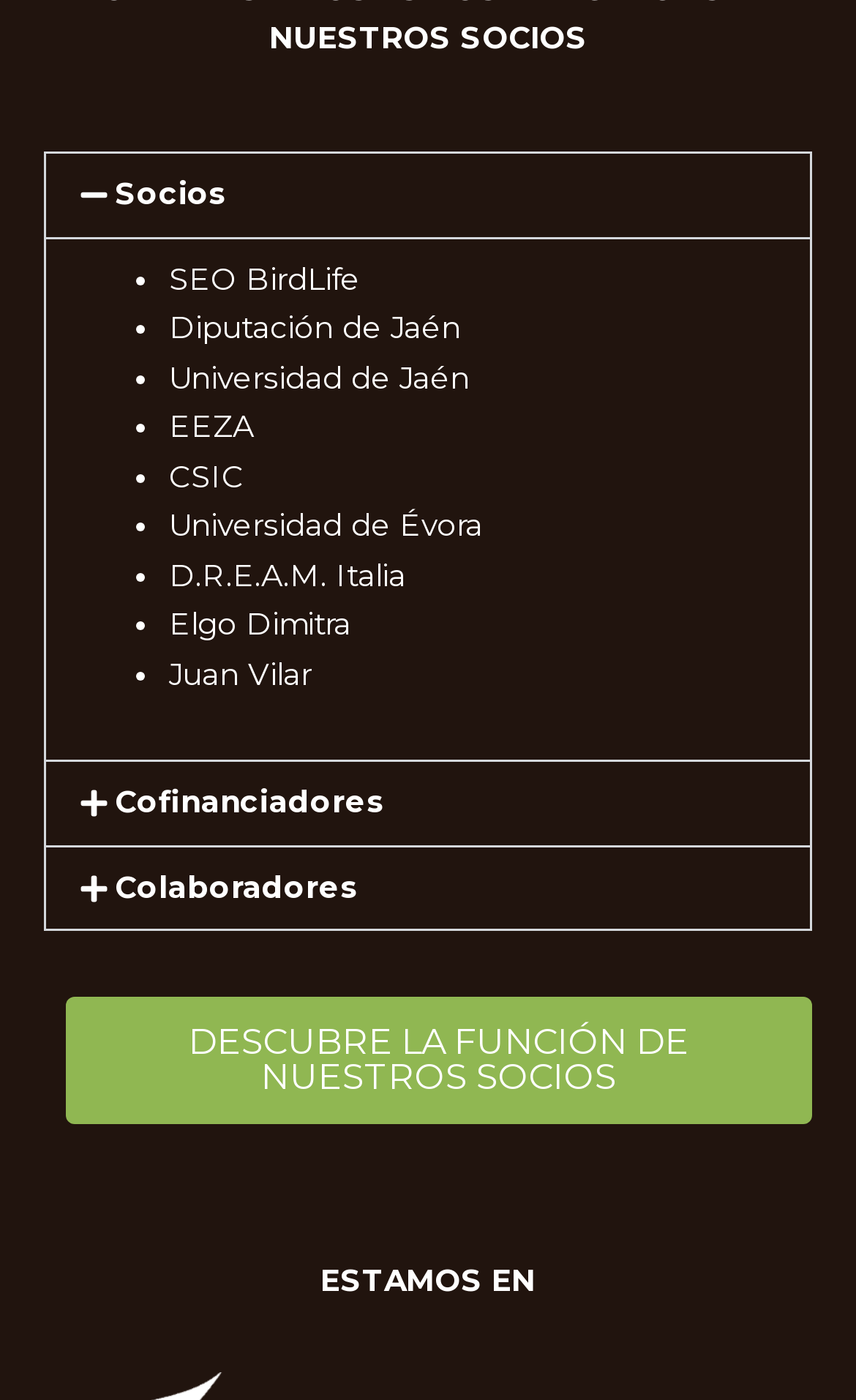Please respond in a single word or phrase: 
What is the text of the link at the bottom?

DESCUBRE LA FUNCIÓN DE NUESTROS SOCIOS